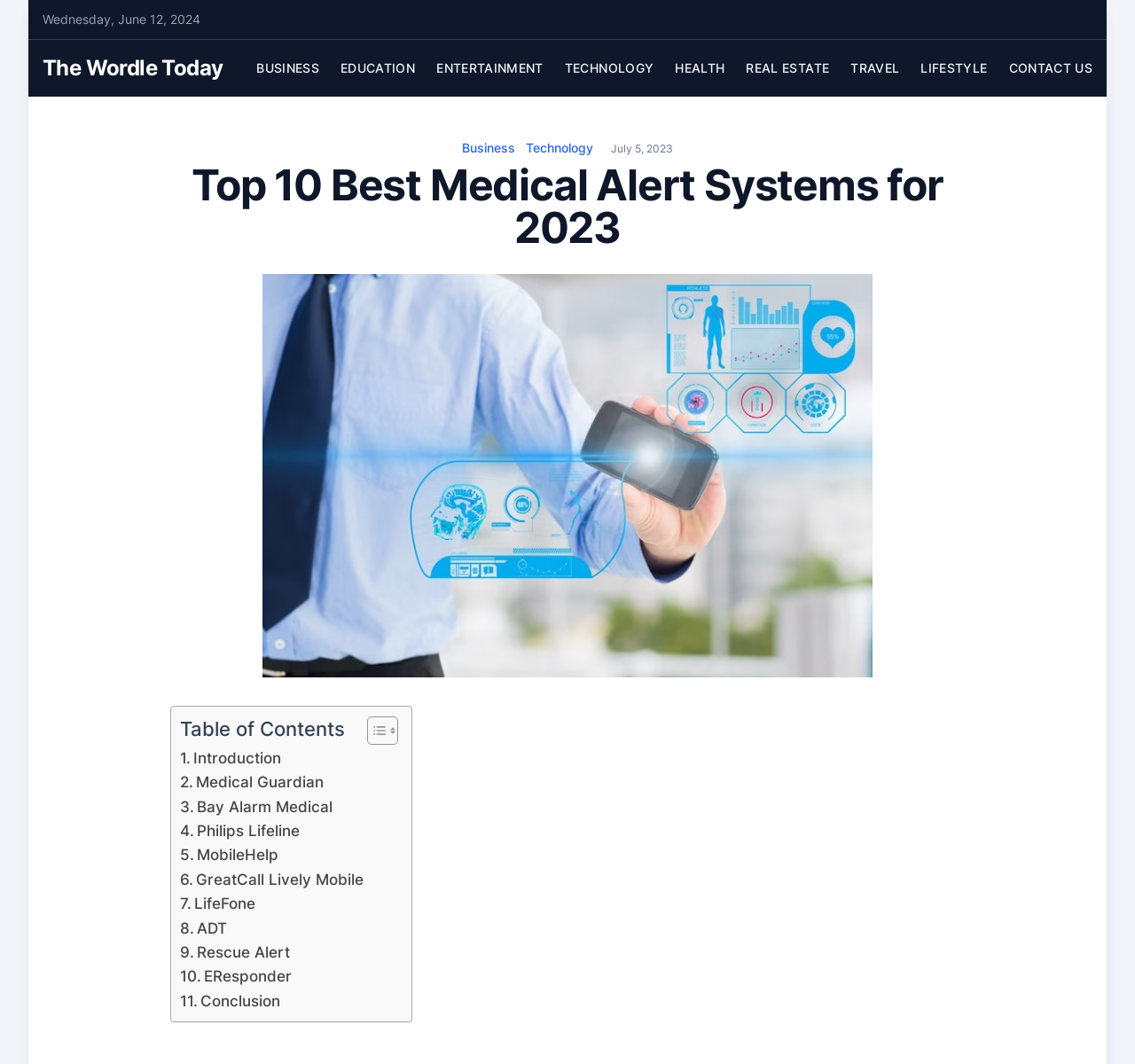Create a detailed narrative of the webpage’s visual and textual elements.

The webpage is about the top 10 best medical alert systems for 2023. At the top, there is a date "Wednesday, June 12, 2024" and a series of links to different categories such as "The Wordle Today", "BUSINESS", "EDUCATION", and so on, stretching from the left to the right side of the page. 

Below these links, there is a header section with a main heading "Top 10 Best Medical Alert Systems for 2023" and a subheading "July 5, 2023". On the right side of the header section, there is an image related to medical alert systems.

Under the header section, there is a table of contents with links to different sections of the article, including "Introduction", "Medical Guardian", "Bay Alarm Medical", and so on, up to "Conclusion". Each link is on a new line, and they are aligned to the left side of the page. 

On the top right side of the page, there is a small icon with a label "Table of Content" which can be toggled.